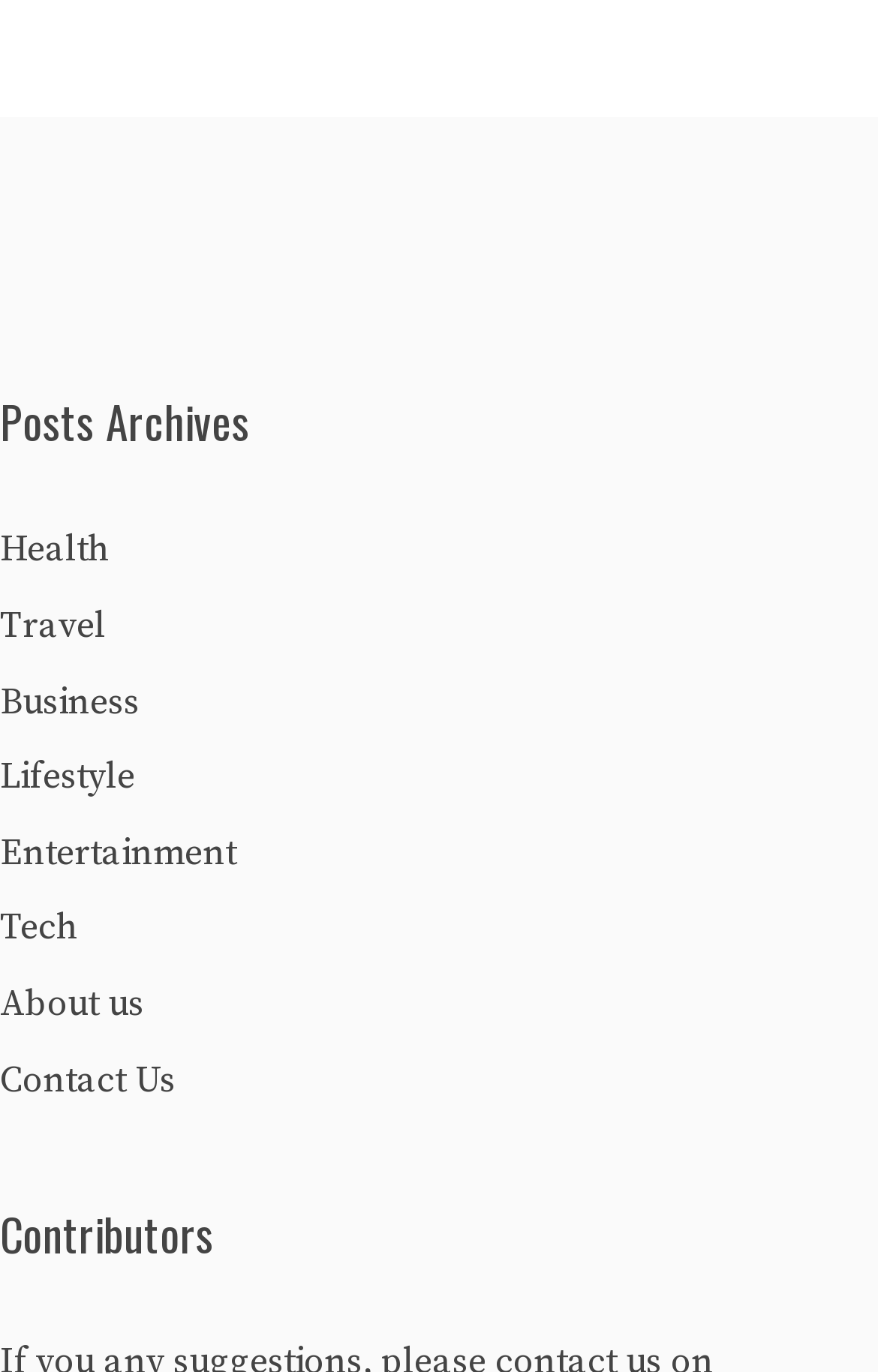Please analyze the image and provide a thorough answer to the question:
What is the second category listed?

I looked at the links on the webpage and found that the second category listed is Travel, which is located below the Health category.